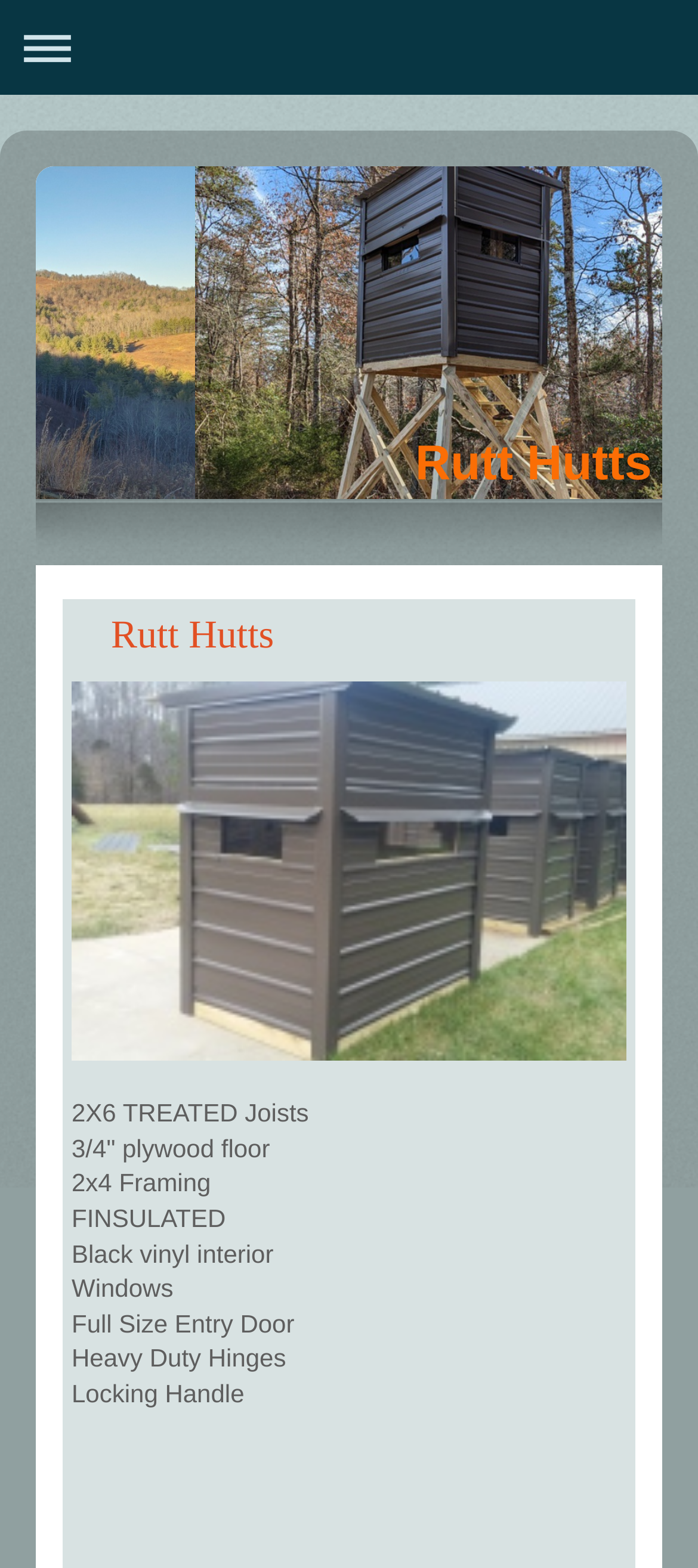Please find the main title text of this webpage.

Welcome to Rutt Hutts!!!